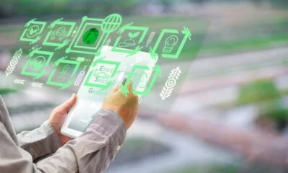Are the icons on the device related to environmental awareness?
Please use the image to provide an in-depth answer to the question.

The caption states that the interactive green icons on the device symbolize eco-friendly concepts and technologies, and that the visuals promote environmental awareness. This suggests that the icons are indeed related to environmental awareness.